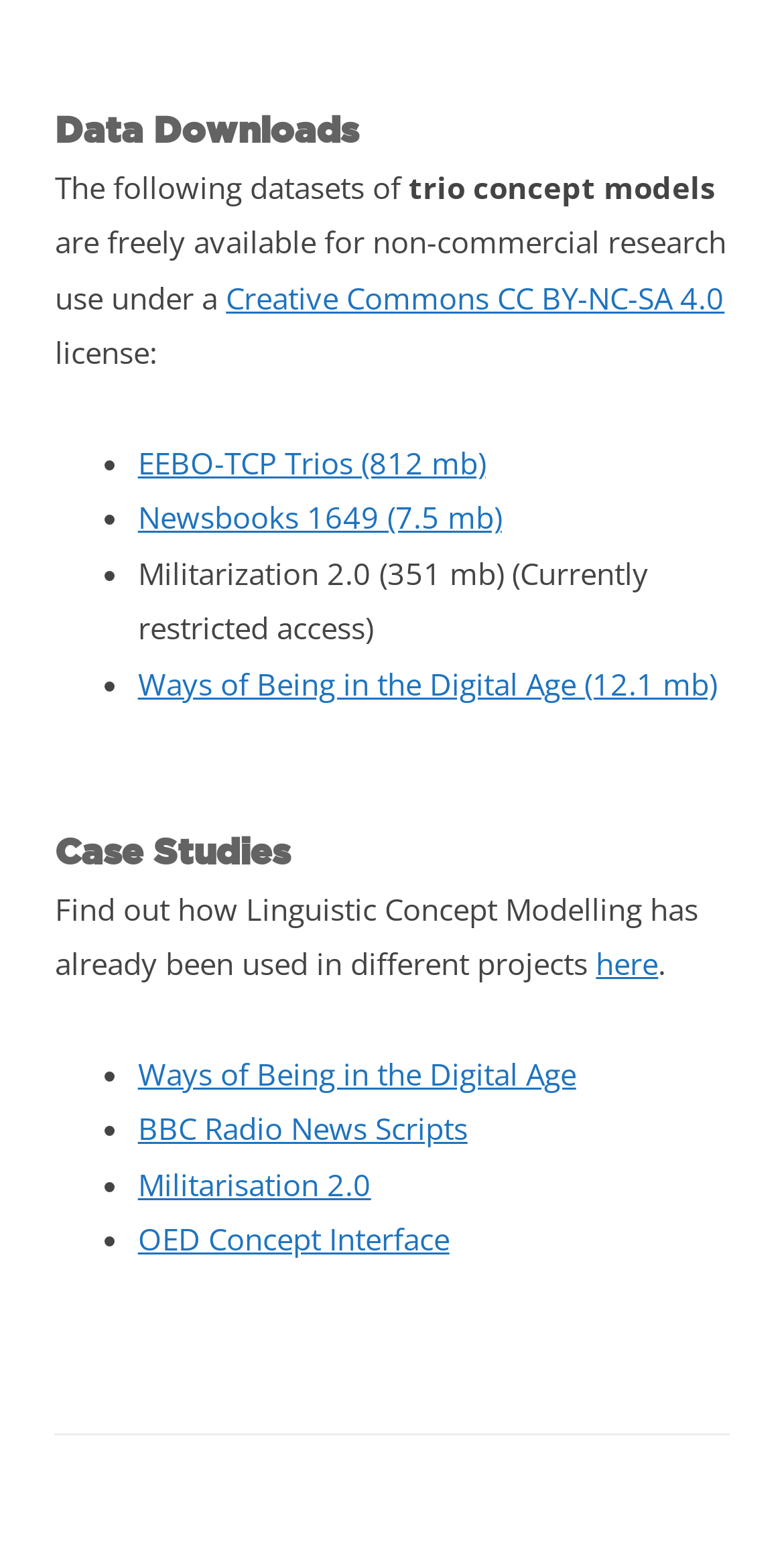Determine the bounding box coordinates for the HTML element described here: "Militarisation 2.0".

[0.176, 0.753, 0.473, 0.779]